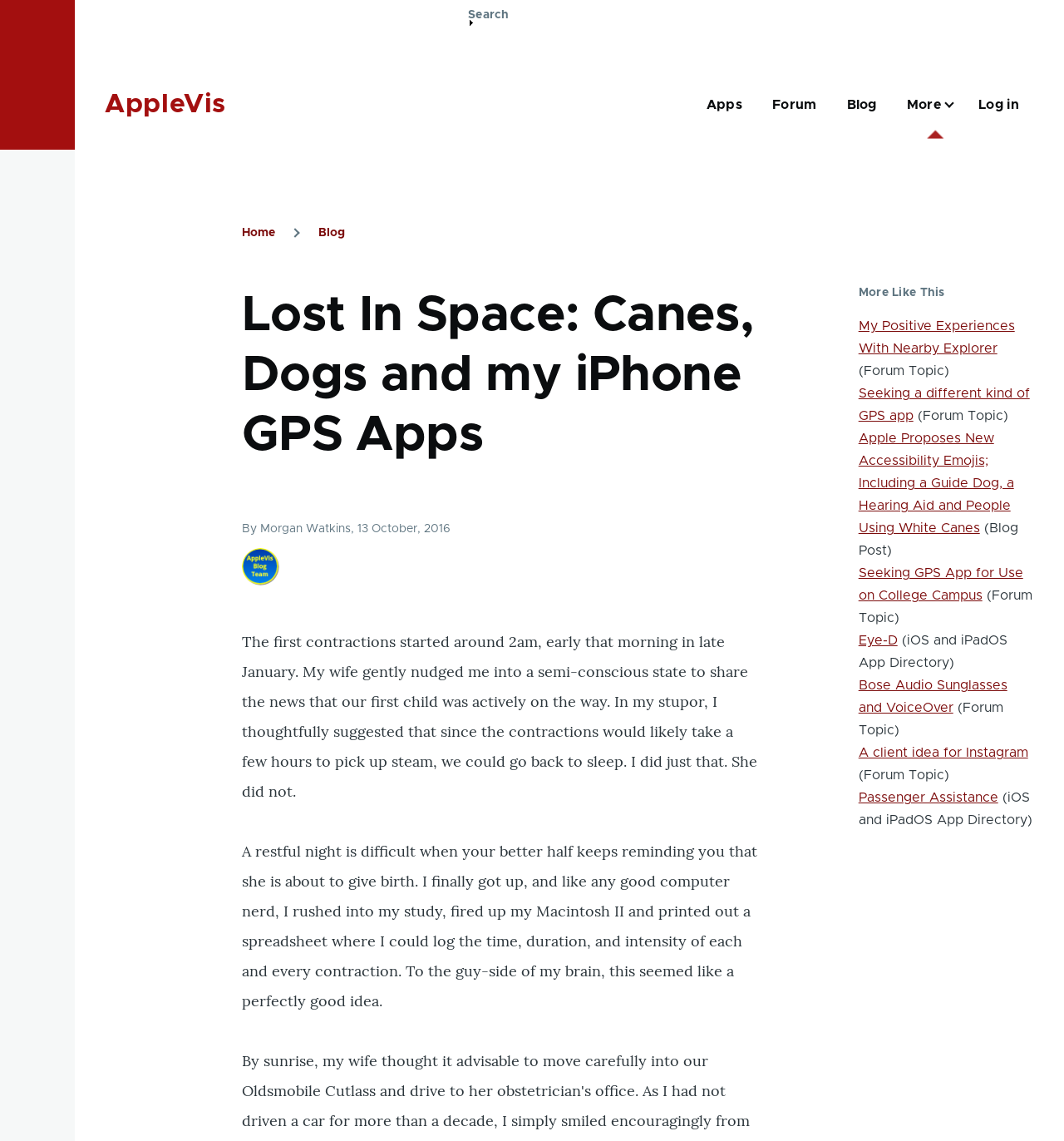Find the bounding box coordinates of the element to click in order to complete the given instruction: "Search for something."

[0.44, 0.0, 0.479, 0.131]